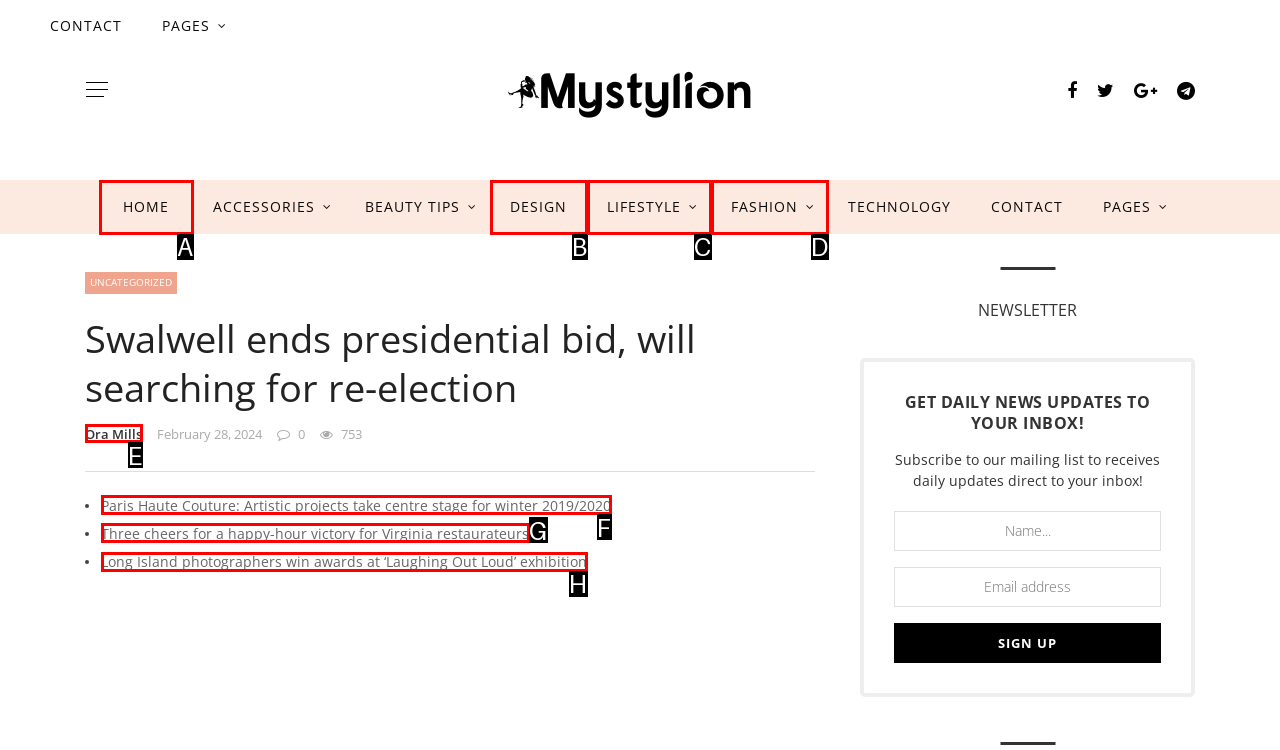Tell me which option best matches this description: Ora Mills
Answer with the letter of the matching option directly from the given choices.

E